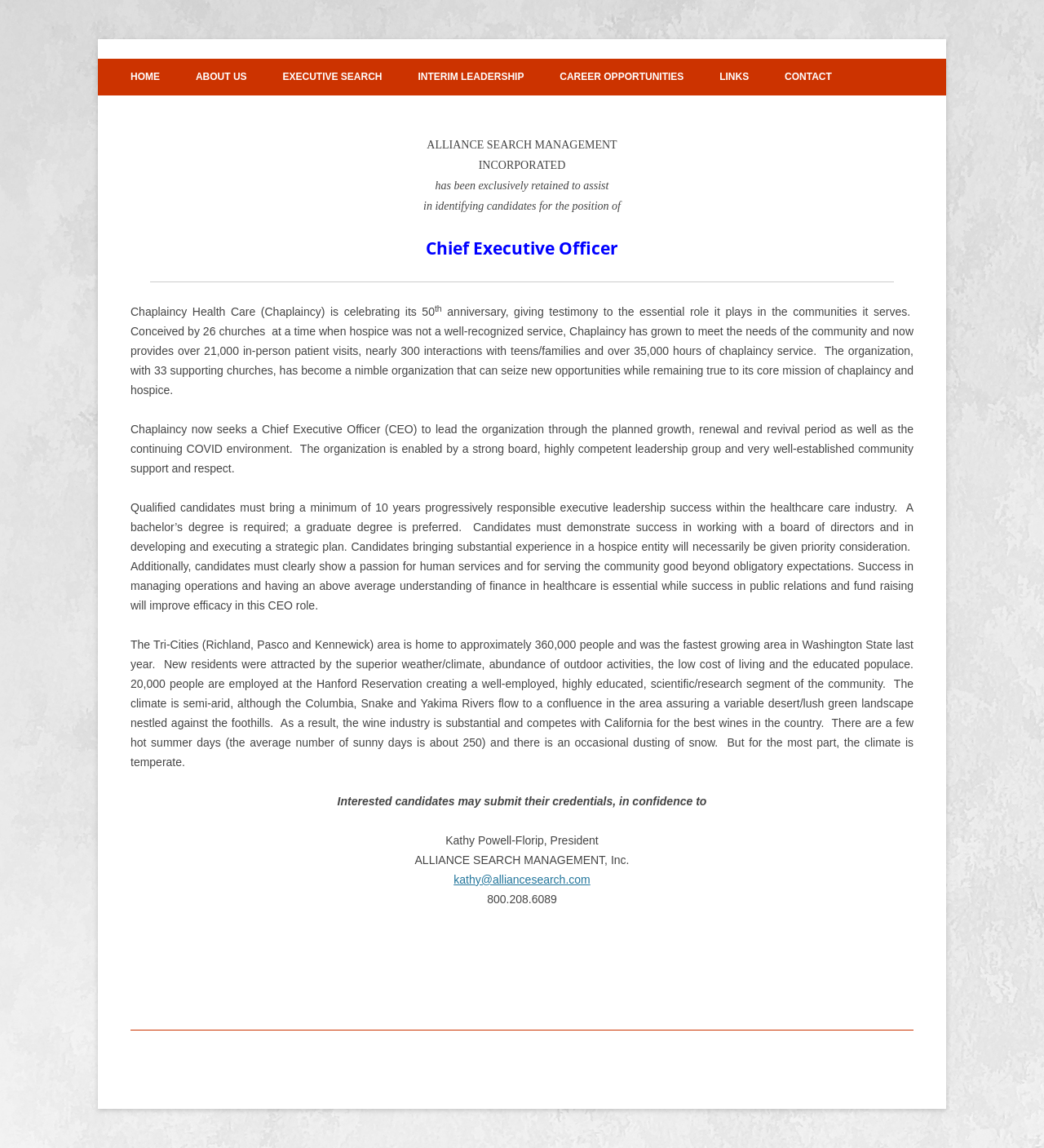Please locate and generate the primary heading on this webpage.

Alliance Search Management, Inc.